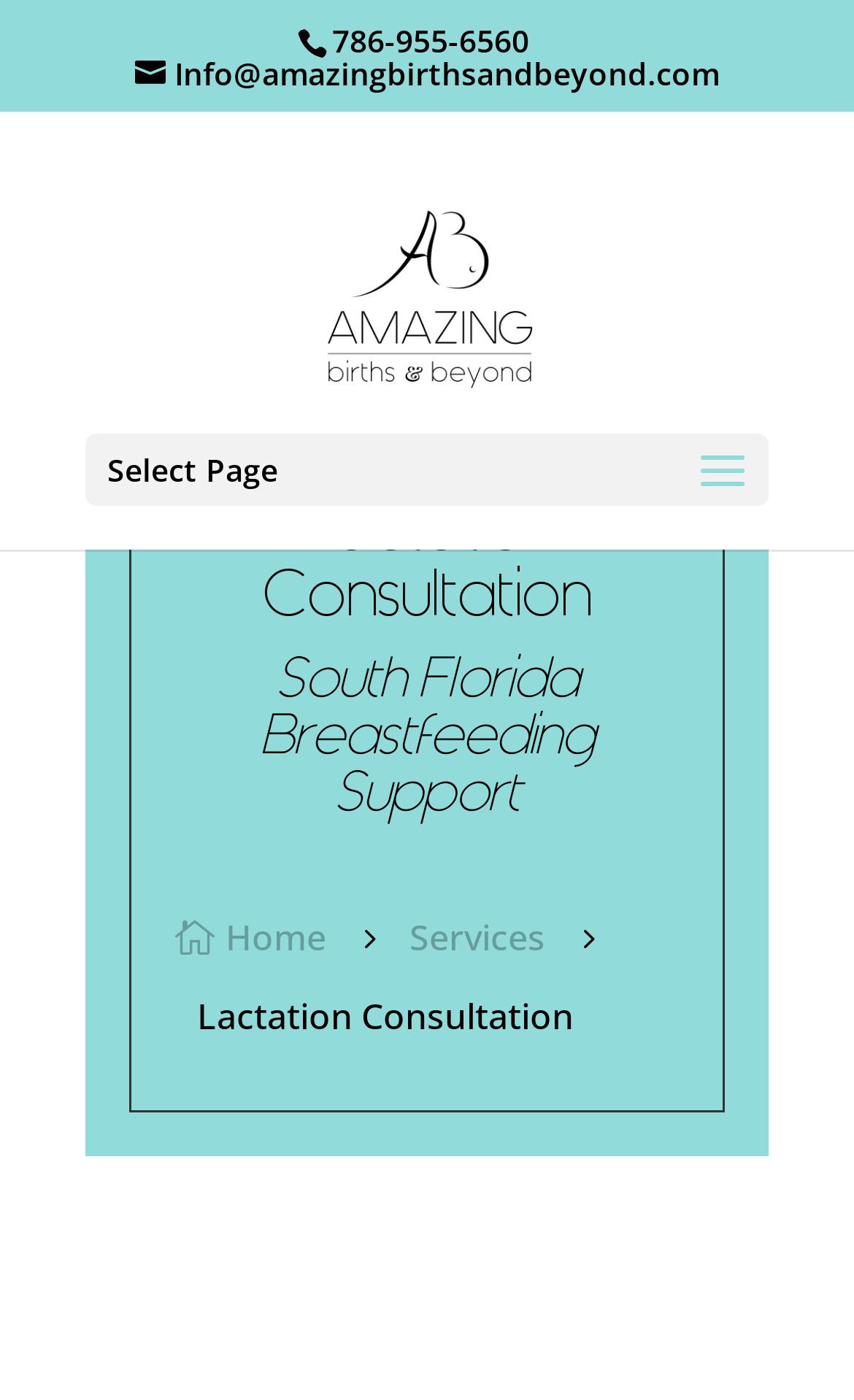What is the name of the organization providing lactation support?
Please ensure your answer is as detailed and informative as possible.

I found the name of the organization by looking at the link element with the bounding box coordinates [0.351, 0.196, 0.659, 0.23], which contains the text 'Amazing Births and Beyond'.